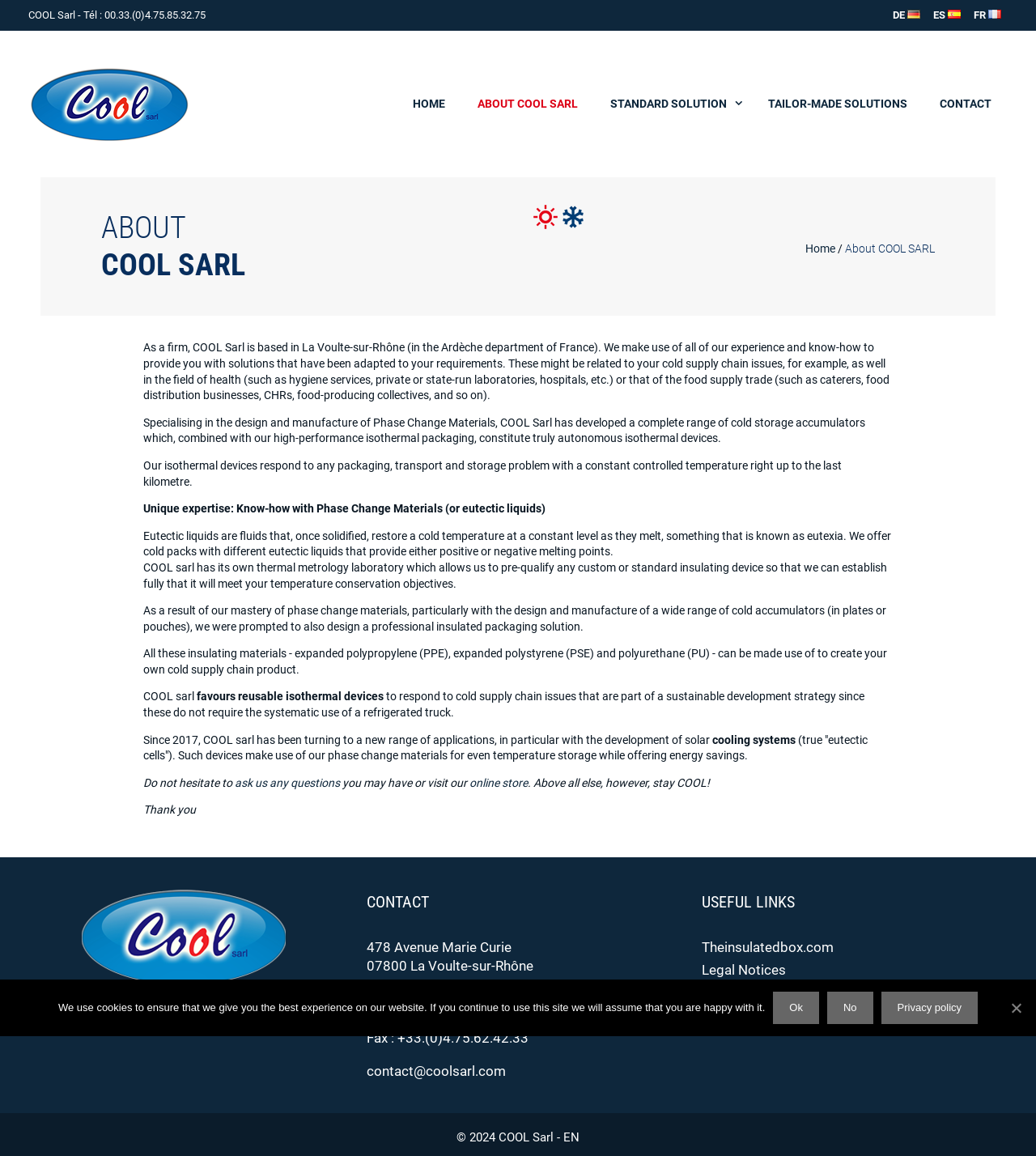Please provide a detailed answer to the question below based on the screenshot: 
What is the purpose of COOL Sarl's isothermal devices?

I found this information in the 'ABOUT COOL SARL' section, where it says 'Our isothermal devices respond to any packaging, transport and storage problem with a constant controlled temperature right up to the last kilometre.'.